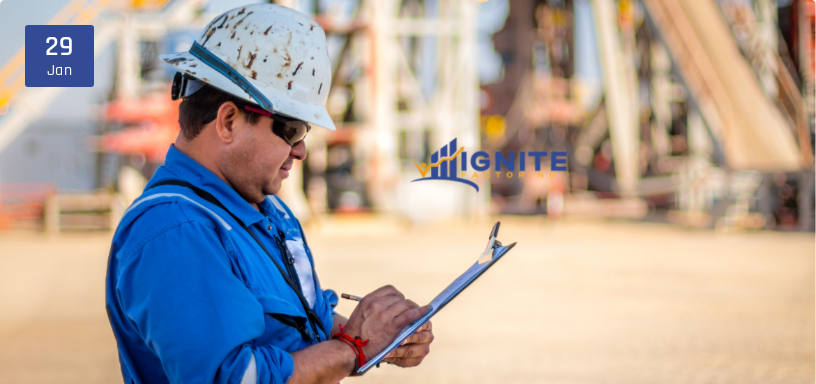What is displayed in the top left corner?
From the image, respond using a single word or phrase.

Date '29 Jan'